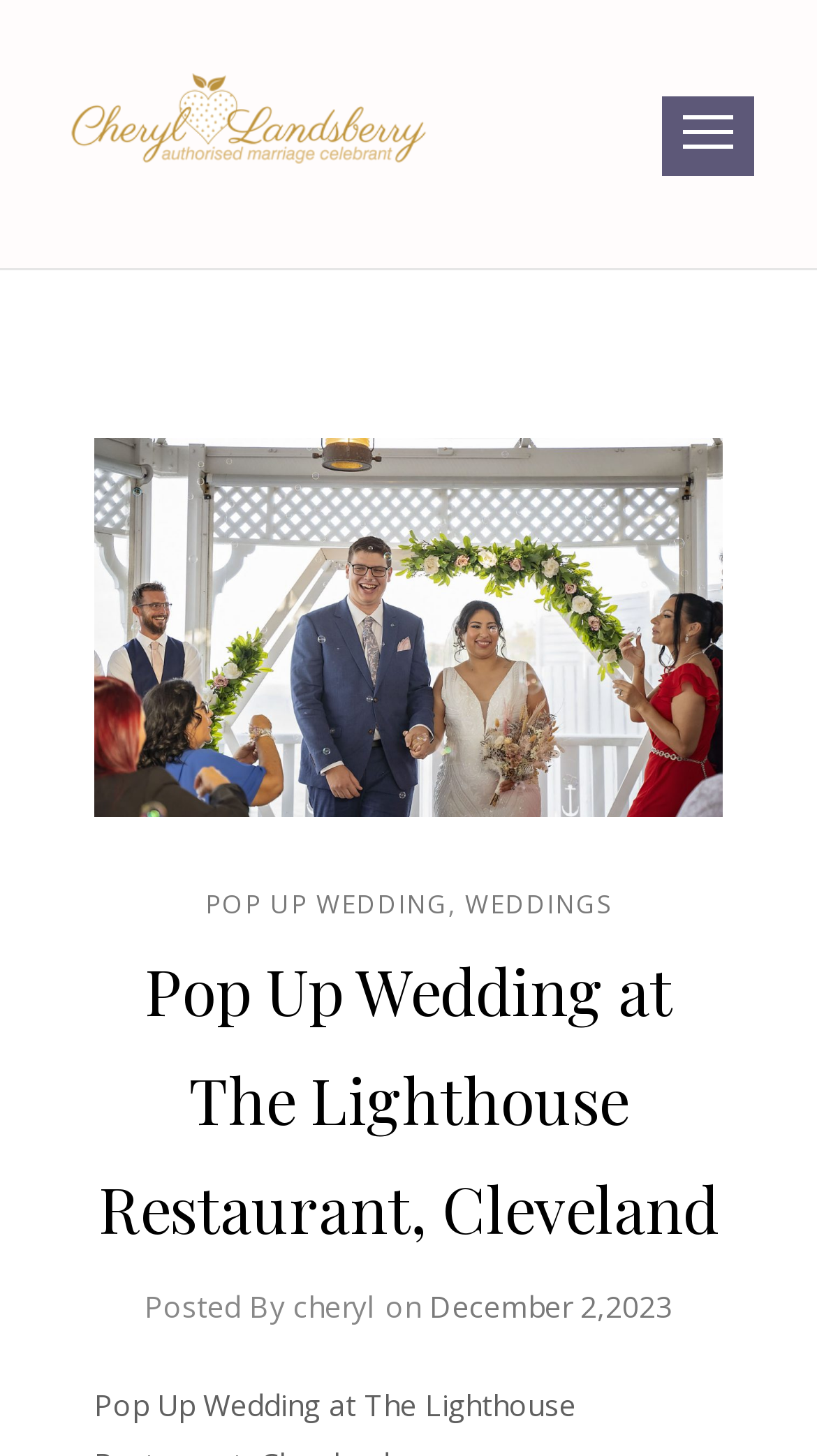Identify the bounding box of the UI element described as follows: "Pop Up Wedding". Provide the coordinates as four float numbers in the range of 0 to 1 [left, top, right, bottom].

[0.251, 0.608, 0.549, 0.633]